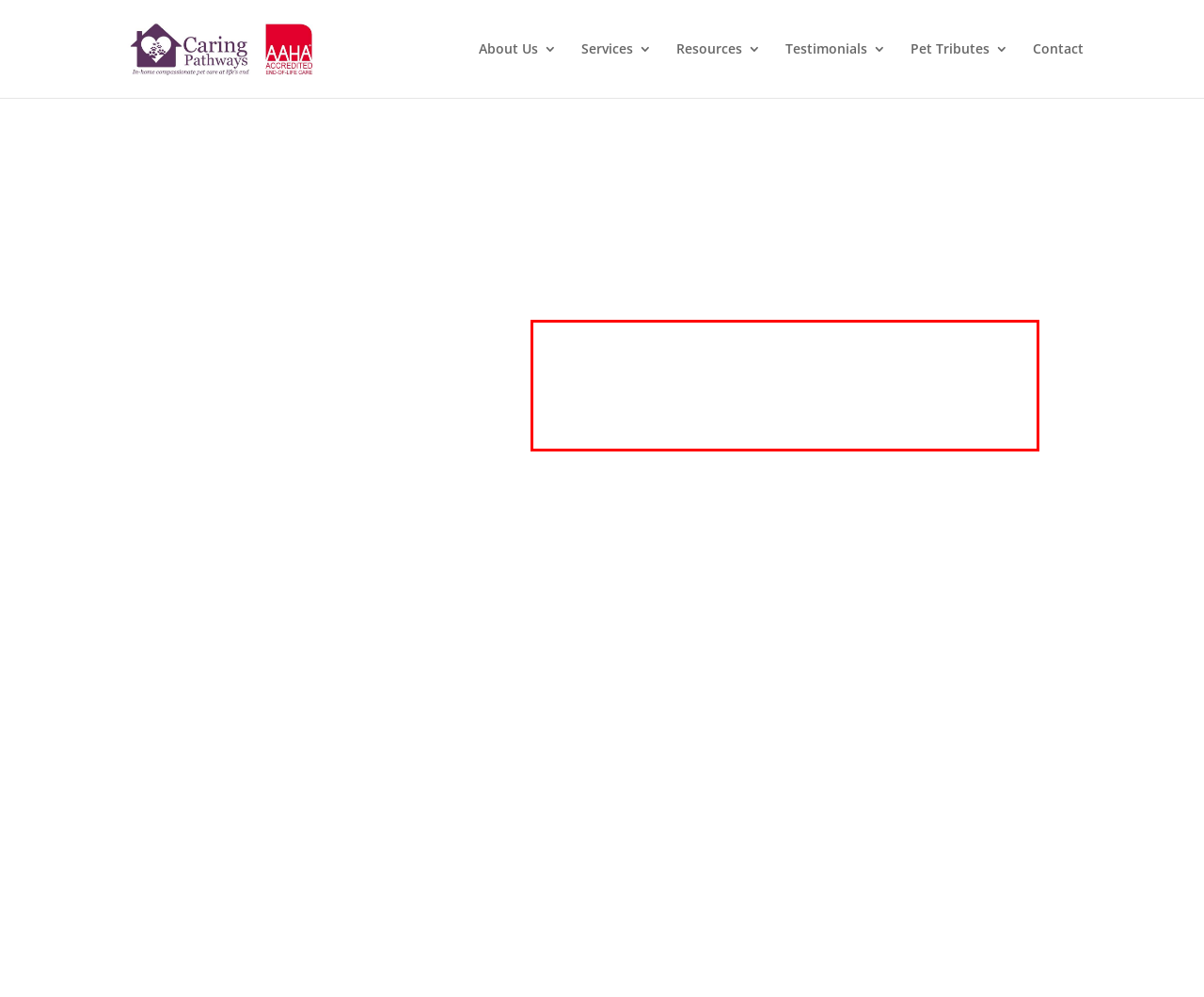Please examine the webpage screenshot containing a red bounding box and use OCR to recognize and output the text inside the red bounding box.

For over 3 years his liver enzymes had been rising and I decided a year ago that I would not have him poked and prodded any more (plus he would never take medicine!) and he would give me the sign that his quality of life was gone. It came so quickly, but I appreciated knowing that Caring Pathways could help us both with a humane and peaceful end, without prolonged suffering!